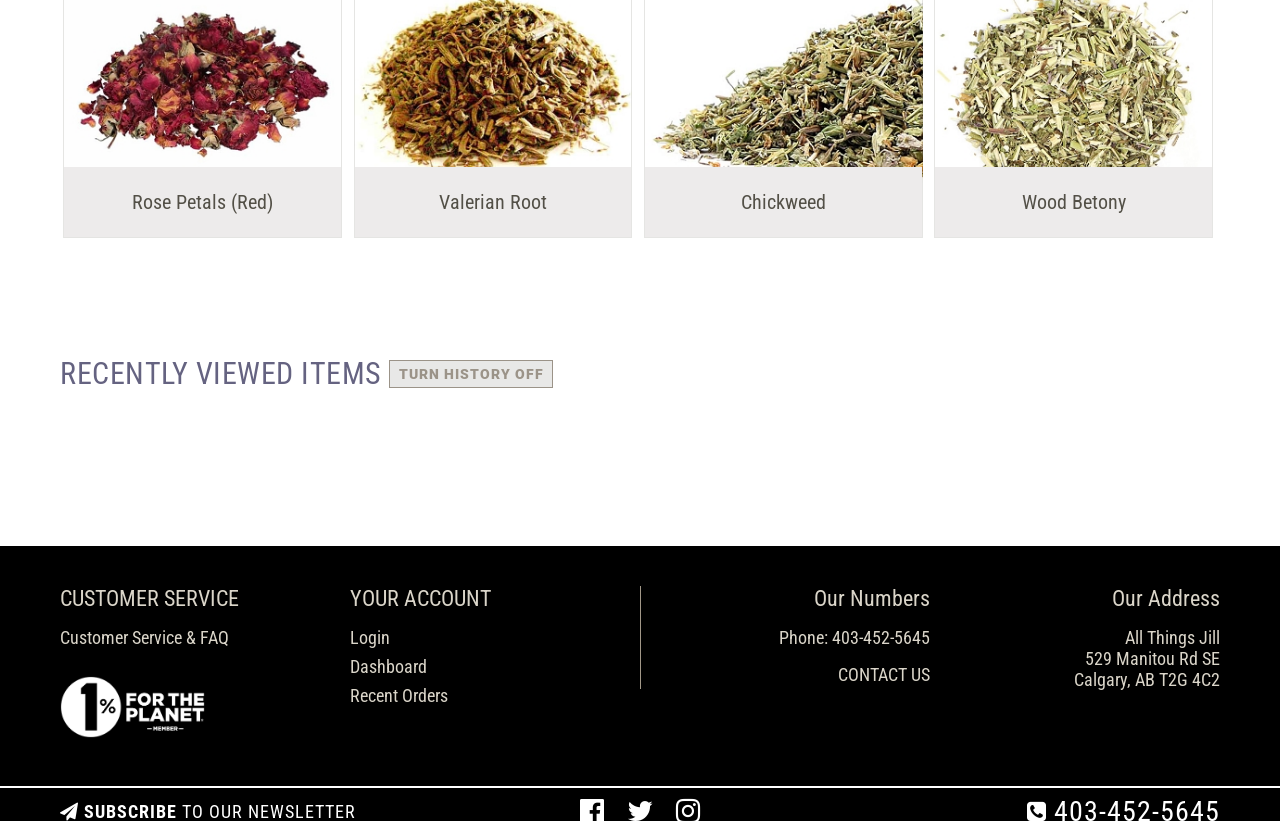Locate the bounding box coordinates of the element that needs to be clicked to carry out the instruction: "Contact customer service". The coordinates should be given as four float numbers ranging from 0 to 1, i.e., [left, top, right, bottom].

[0.501, 0.809, 0.727, 0.834]